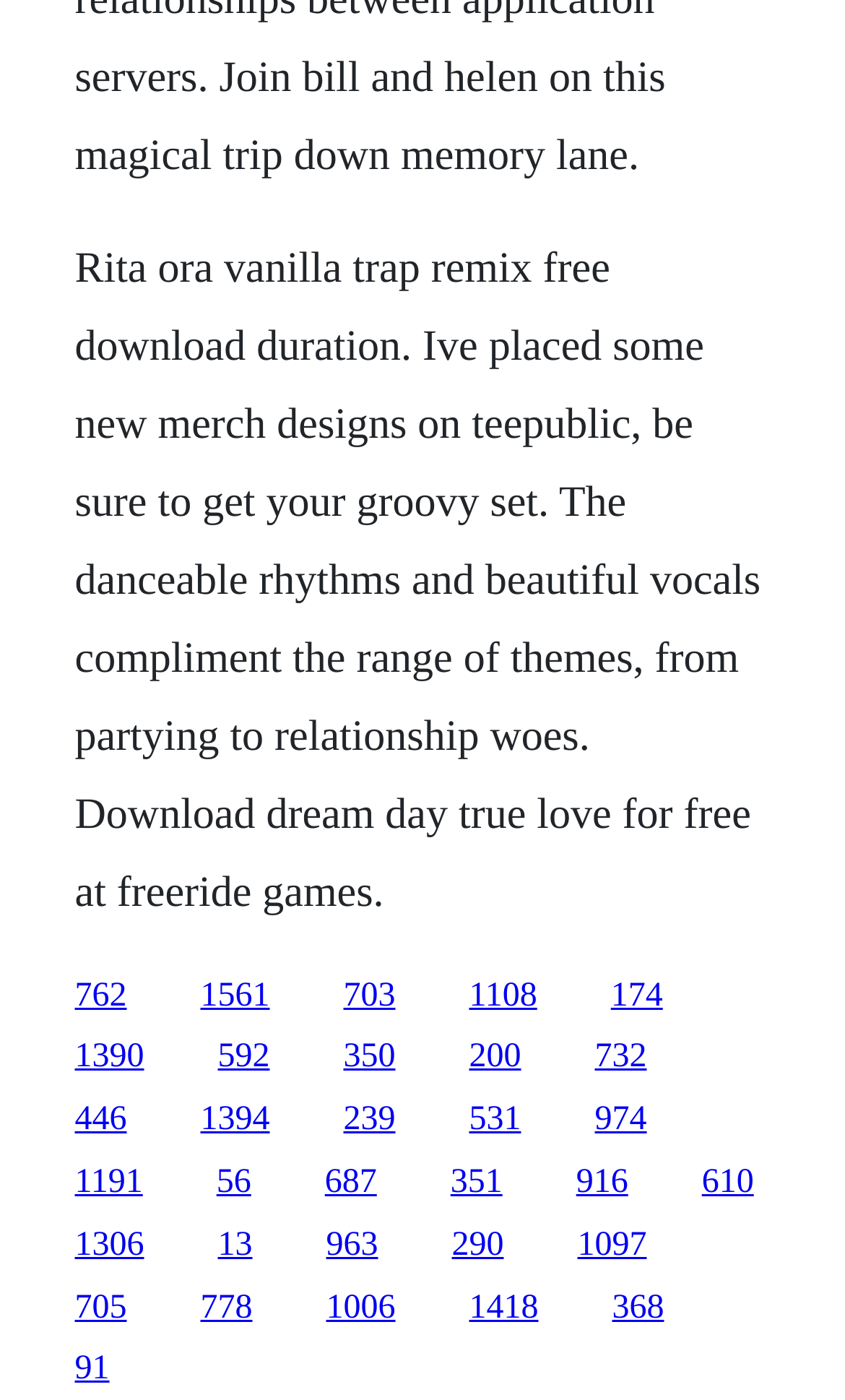Bounding box coordinates are specified in the format (top-left x, top-left y, bottom-right x, bottom-right y). All values are floating point numbers bounded between 0 and 1. Please provide the bounding box coordinate of the region this sentence describes: English

None